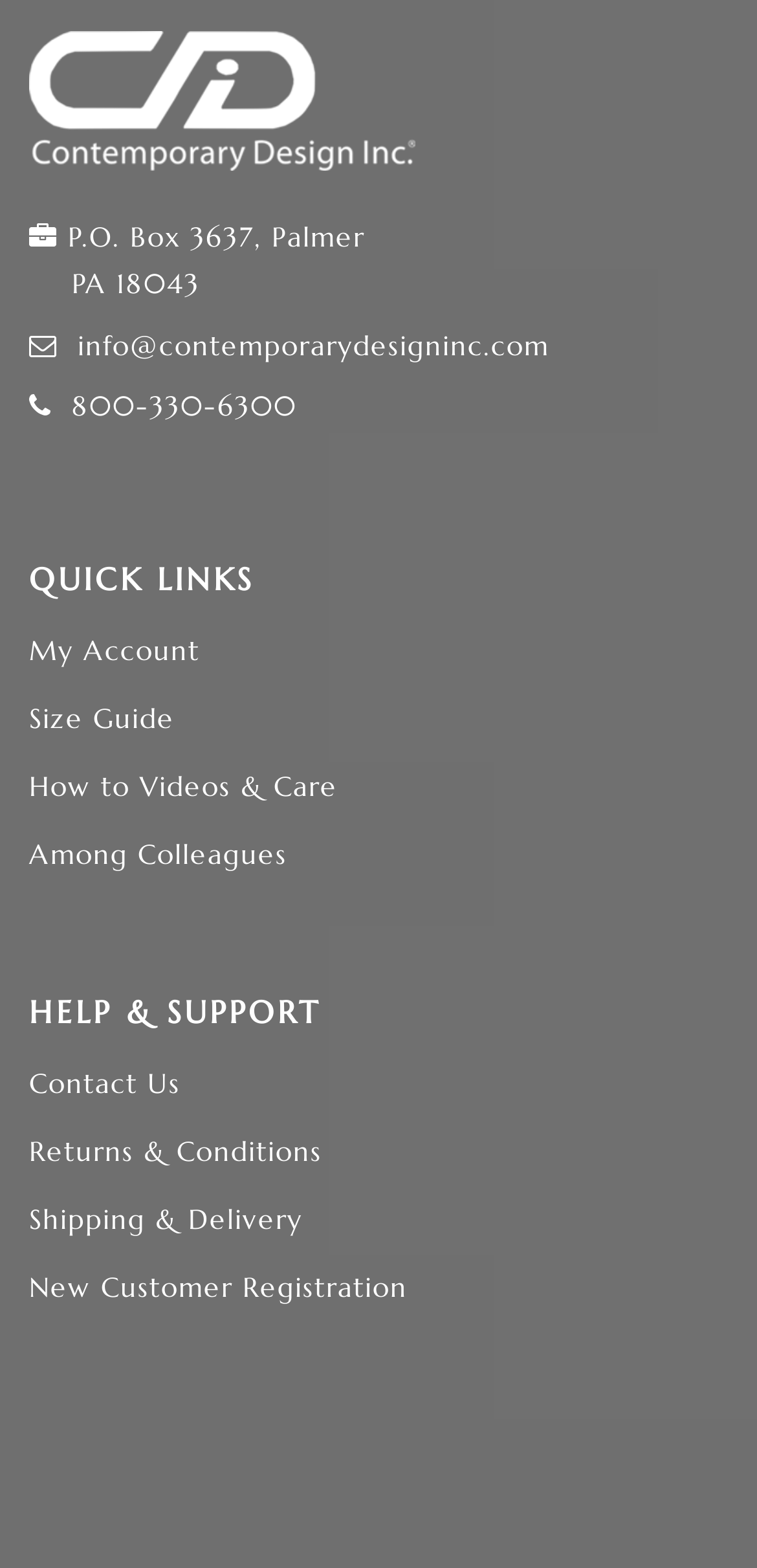What is the purpose of the 'Size Guide' link?
Using the image as a reference, answer the question in detail.

I inferred the purpose of the 'Size Guide' link by its name and its location in the 'QUICK LINKS' section, which suggests that it provides information about sizes, likely for products or clothing.